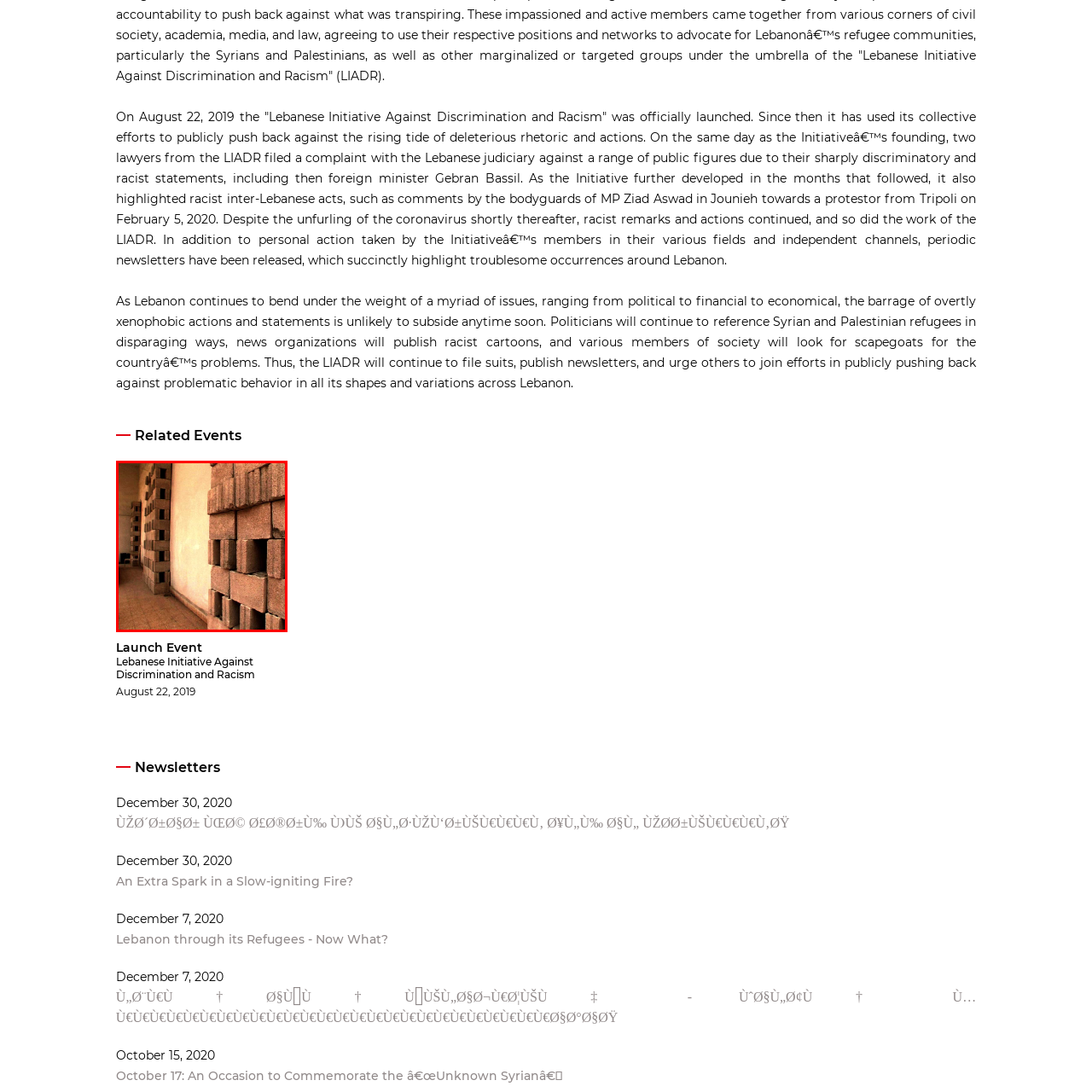Concentrate on the image inside the red frame and provide a detailed response to the subsequent question, utilizing the visual information from the image: 
What is the purpose of the initiative?

According to the caption, the Lebanese Initiative Against Discrimination and Racism aims to confront and combat rising discrimination and racism in Lebanon, promoting social justice and raising awareness through various forms of artistic expression and activism.